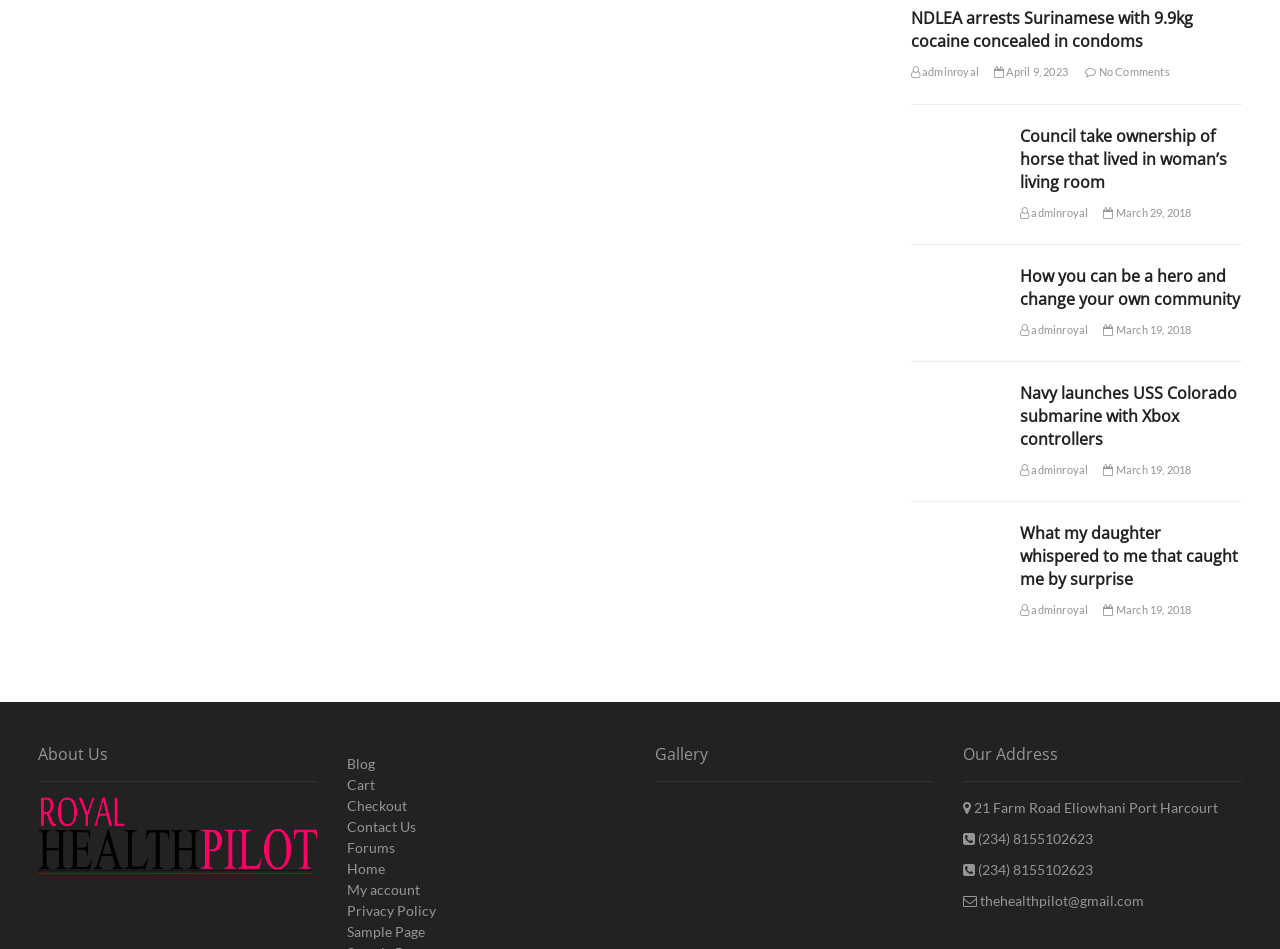What is the phone number listed on the webpage?
Based on the image, answer the question in a detailed manner.

I looked at the 'Our Address' section and found the phone number listed, which is '(234) 8155102623'. This phone number is associated with the address '21 Farm Road Eliowhani Port Harcourt'.